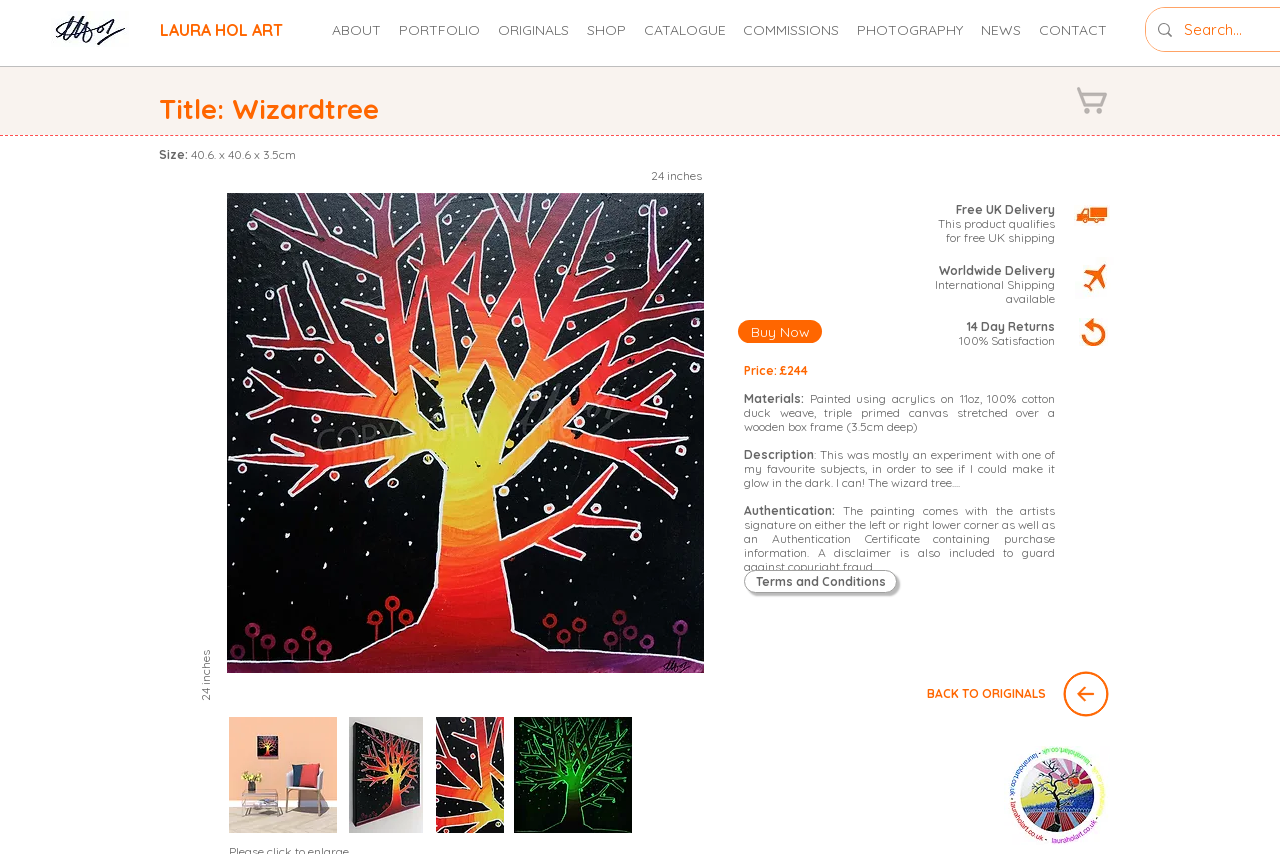What is the price of the painting?
Refer to the image and respond with a one-word or short-phrase answer.

£180